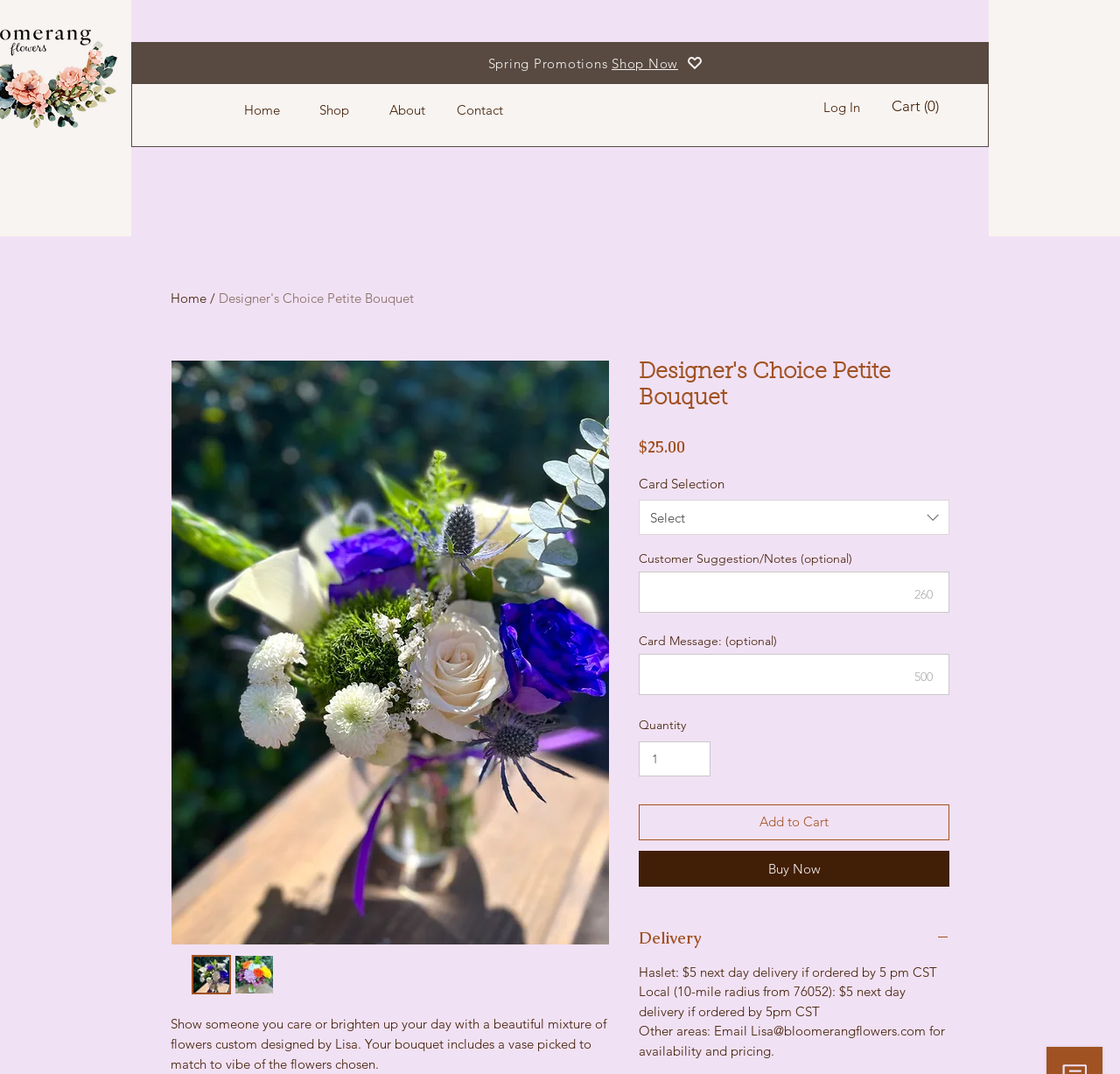Could you determine the bounding box coordinates of the clickable element to complete the instruction: "View customer reviews"? Provide the coordinates as four float numbers between 0 and 1, i.e., [left, top, right, bottom].

[0.285, 0.137, 0.676, 0.484]